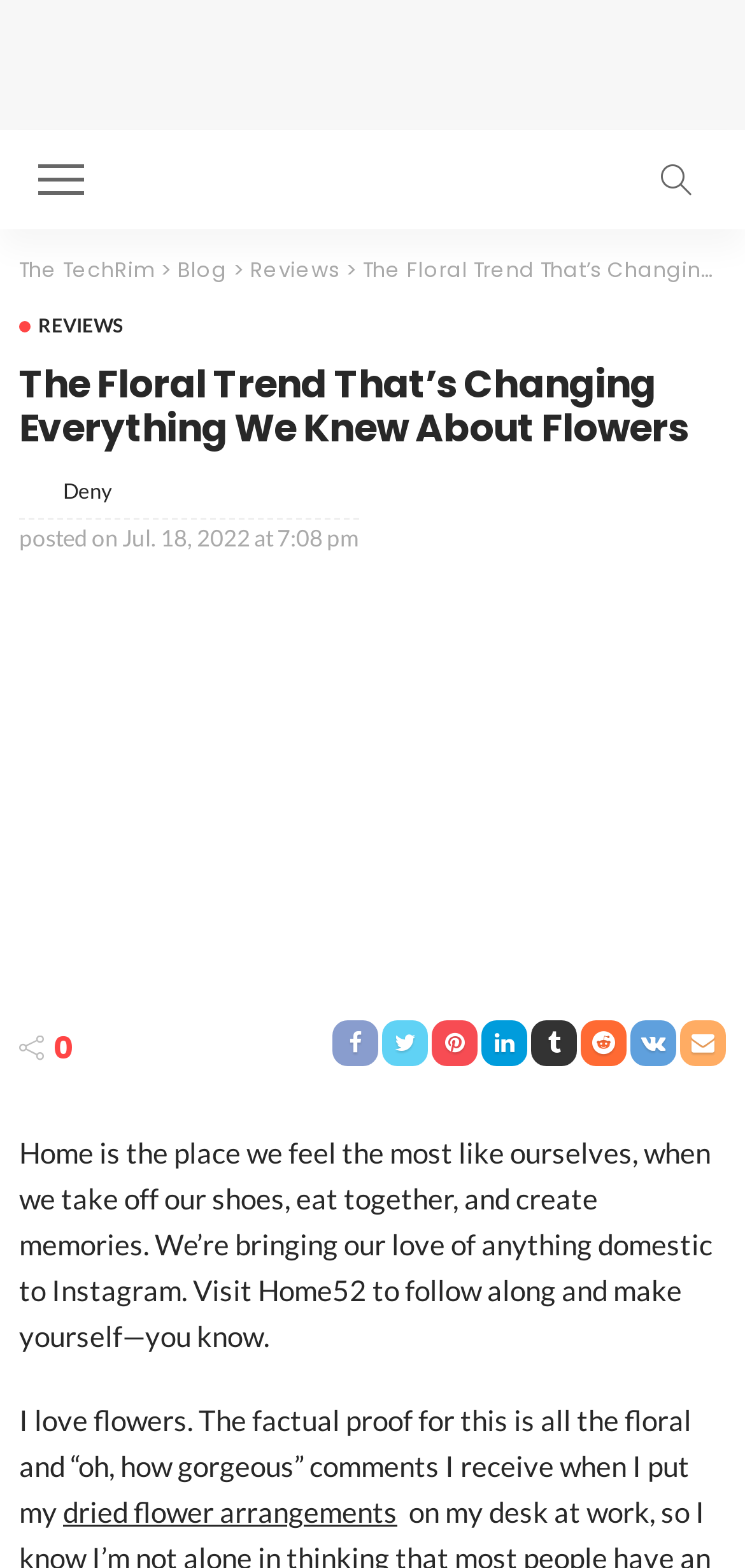Determine the bounding box coordinates of the element that should be clicked to execute the following command: "View reviews".

[0.336, 0.163, 0.456, 0.182]